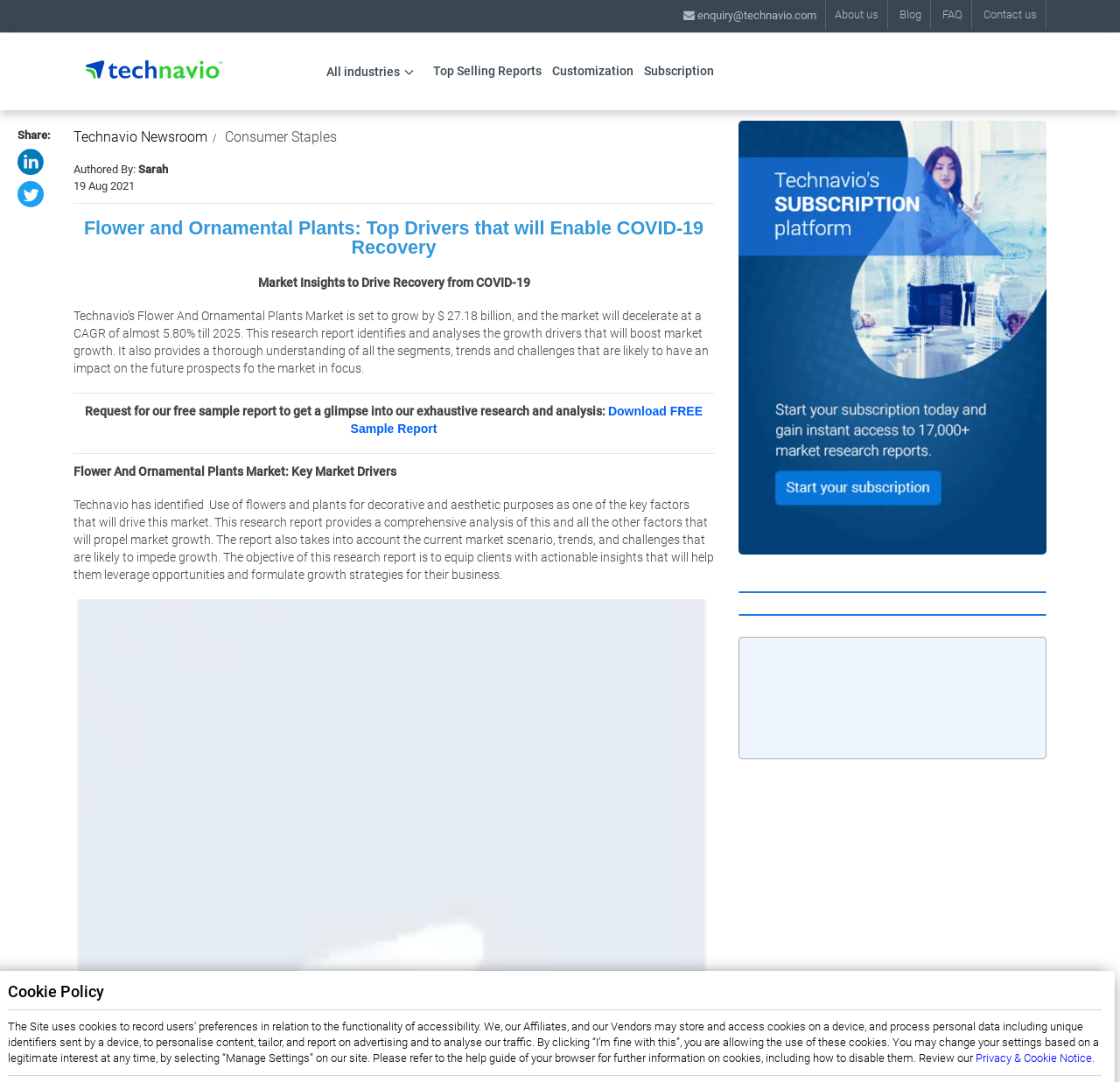Indicate the bounding box coordinates of the element that must be clicked to execute the instruction: "Apply to enrol". The coordinates should be given as four float numbers between 0 and 1, i.e., [left, top, right, bottom].

None